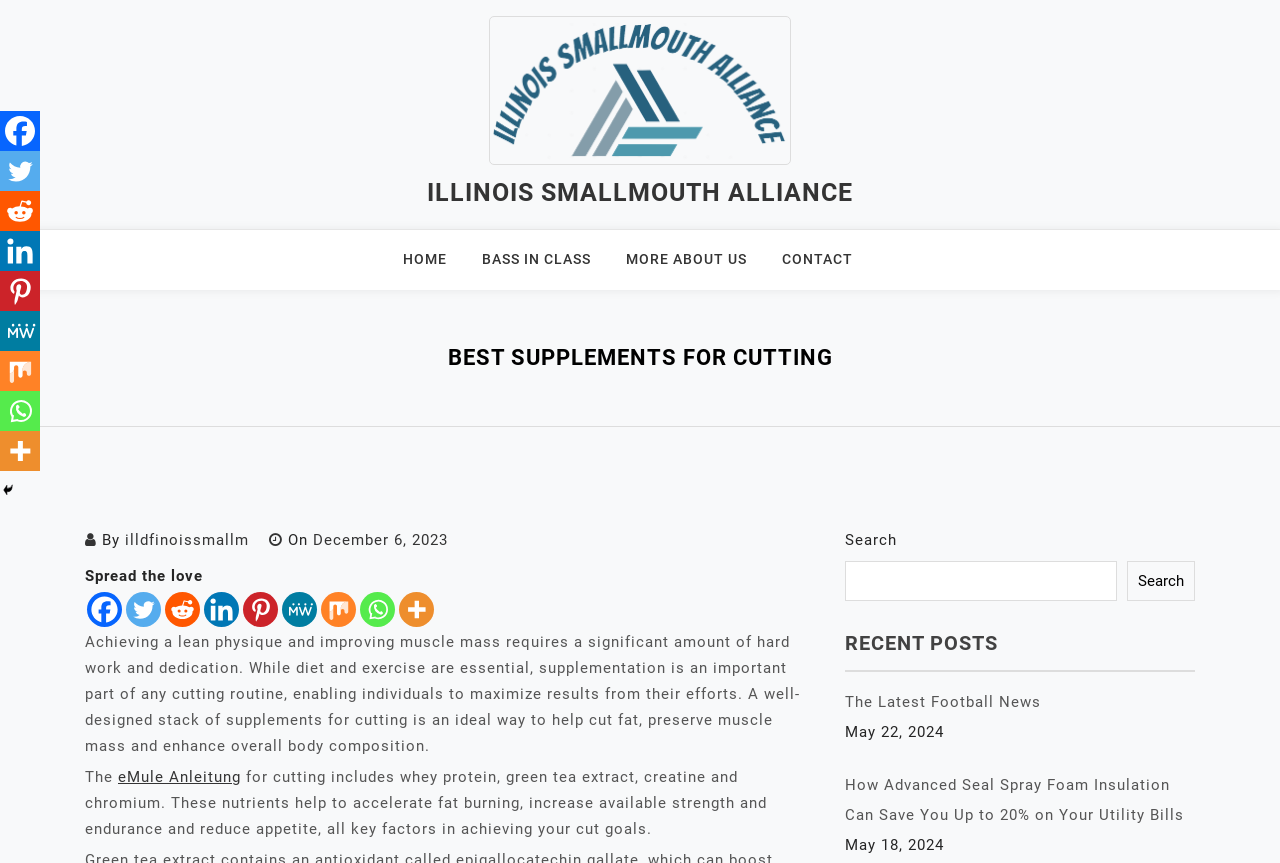Identify the bounding box for the described UI element. Provide the coordinates in (top-left x, top-left y, bottom-right x, bottom-right y) format with values ranging from 0 to 1: December 6, 2023December 14, 2023

[0.245, 0.615, 0.35, 0.636]